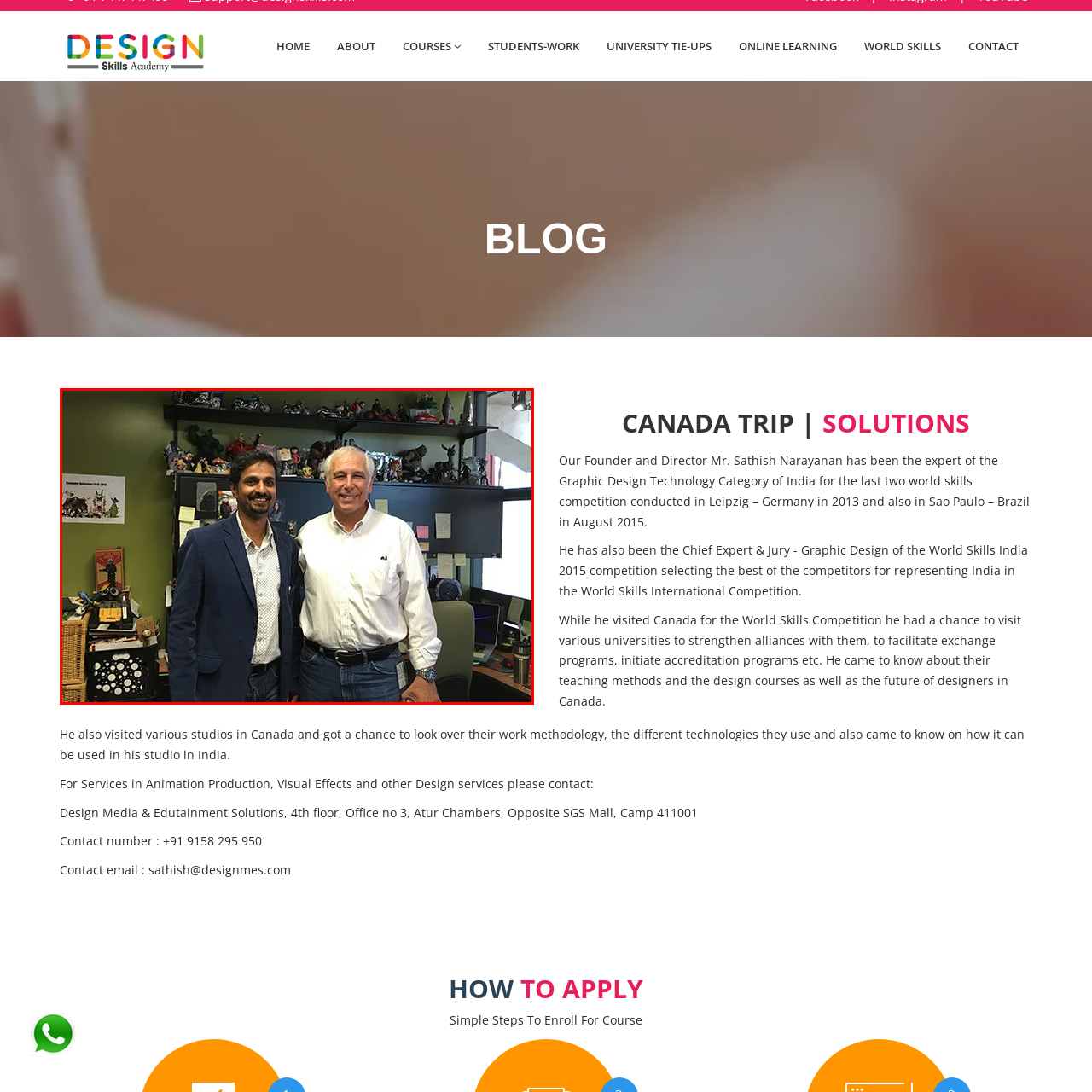Are the action figures on the shelf?
Direct your attention to the image marked by the red bounding box and answer the question with a single word or phrase.

Yes